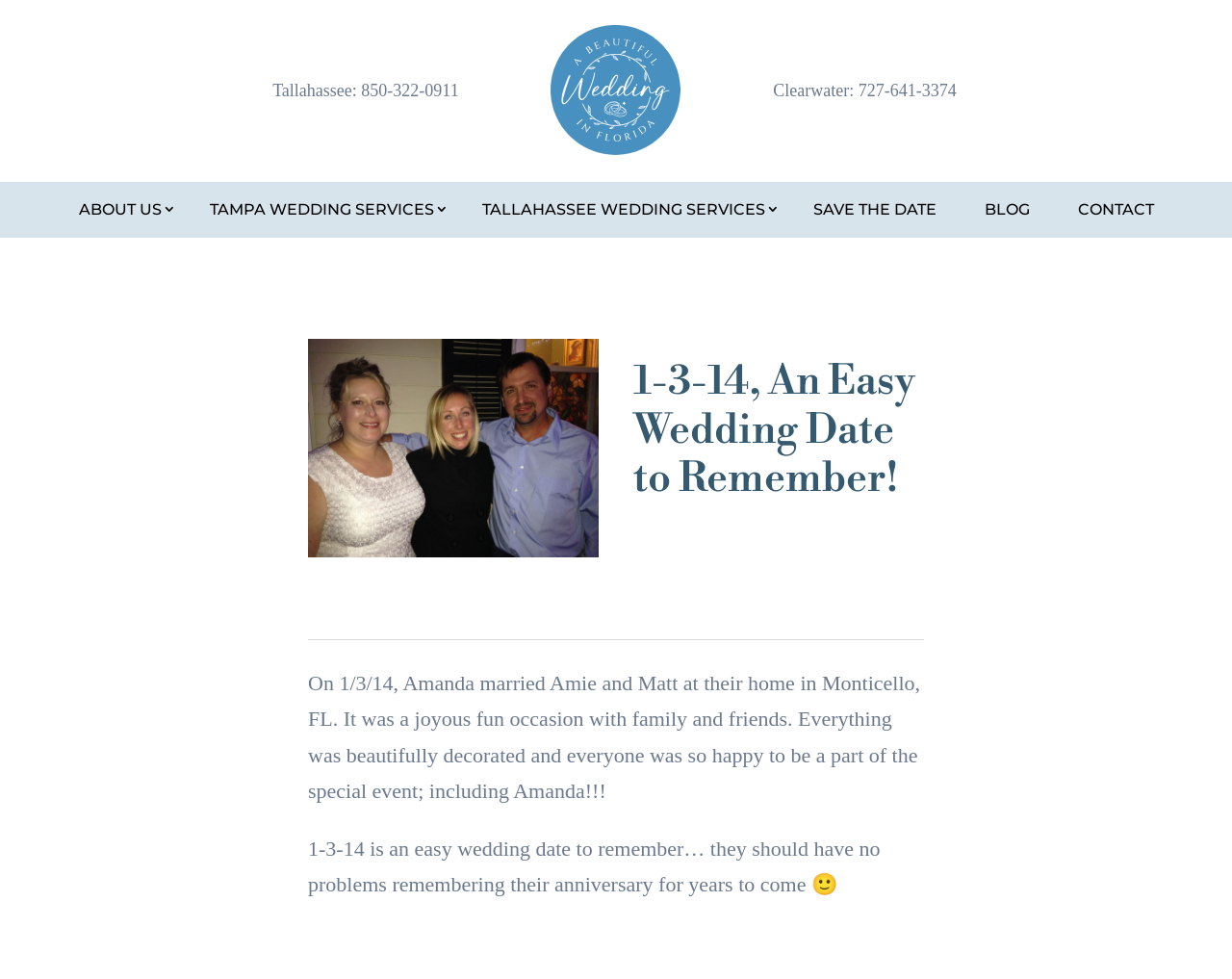Generate the text of the webpage's primary heading.

1-3-14, An Easy Wedding Date to Remember!